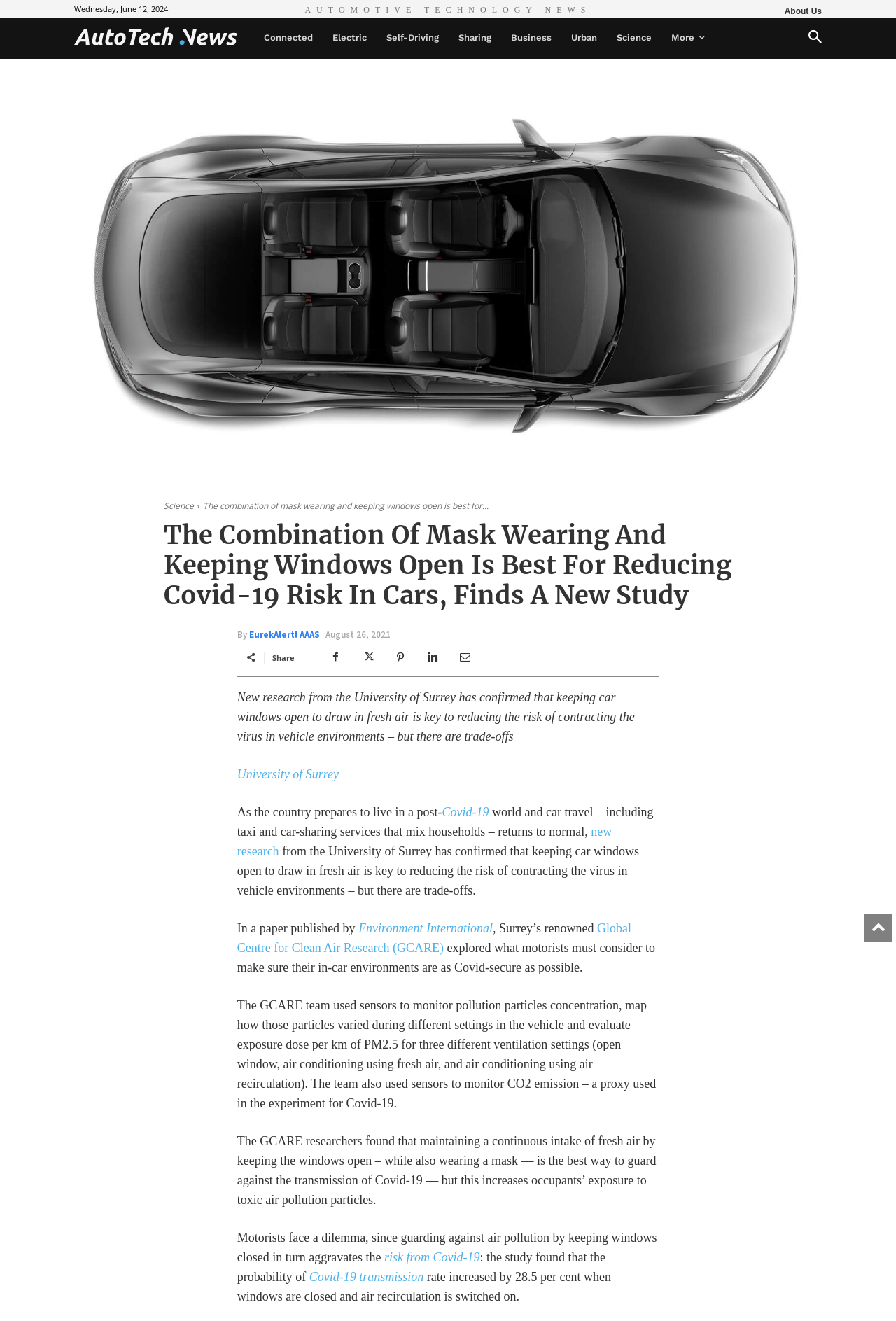Determine the bounding box coordinates of the target area to click to execute the following instruction: "Share this article."

[0.304, 0.494, 0.329, 0.502]